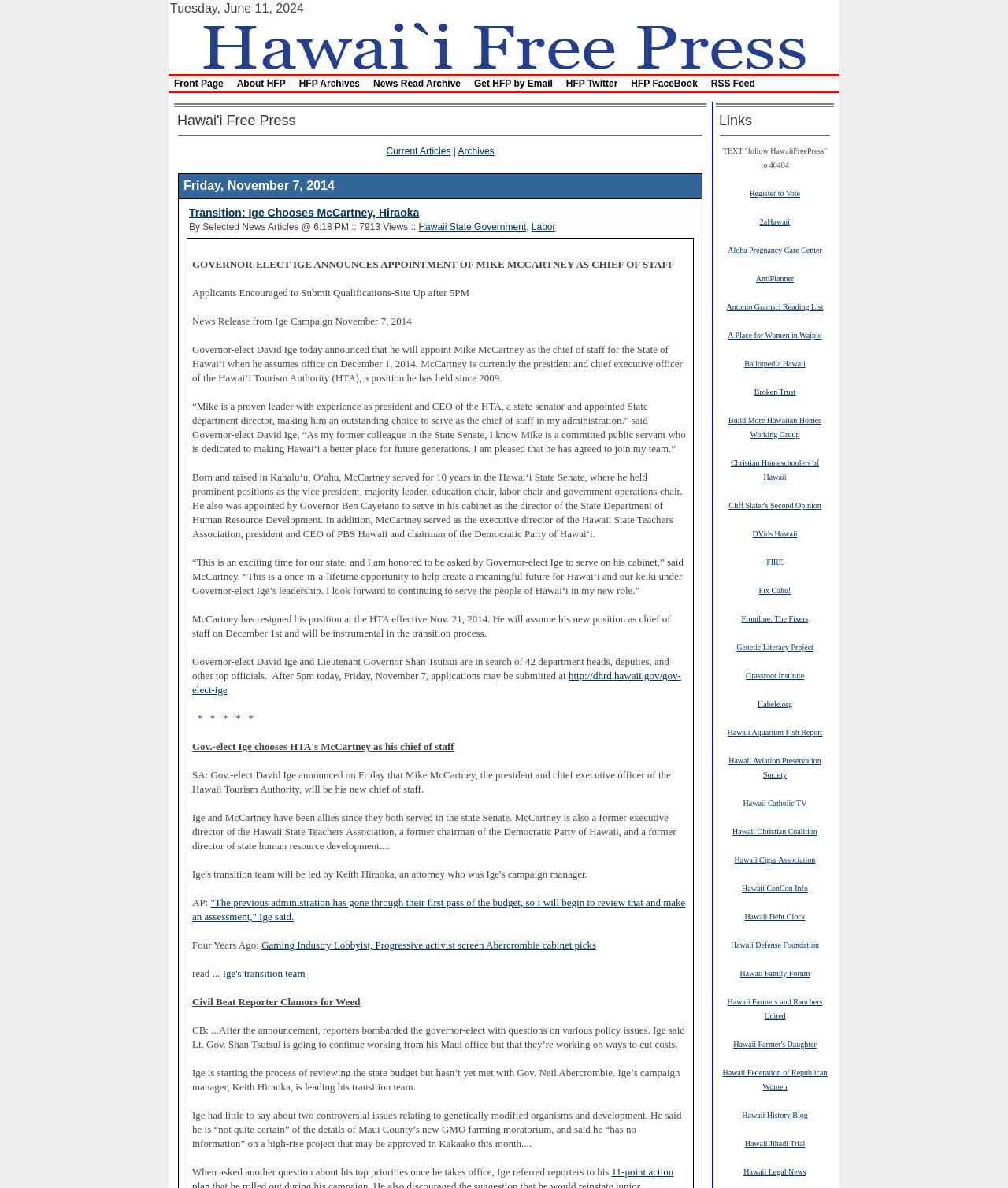Please identify the bounding box coordinates of the element I need to click to follow this instruction: "Register to Vote".

[0.744, 0.158, 0.794, 0.167]